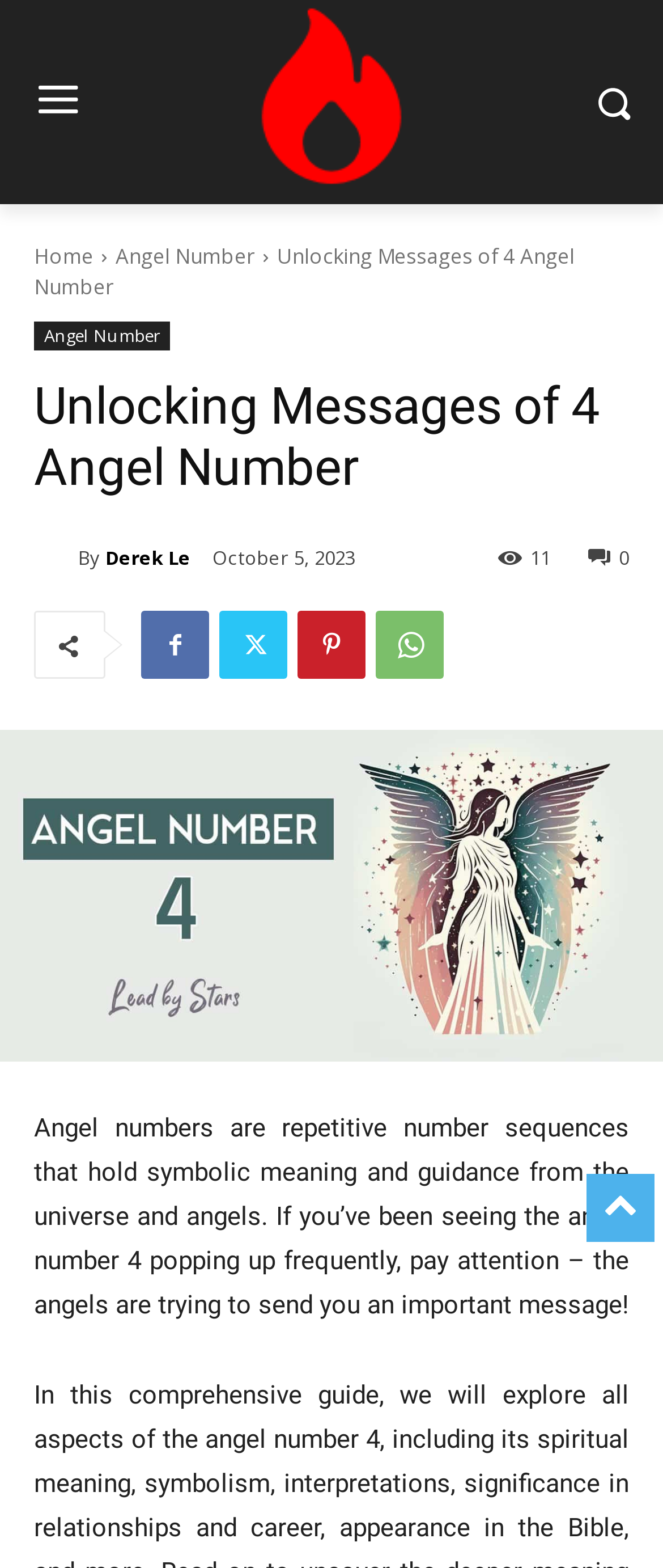Determine the bounding box coordinates of the section to be clicked to follow the instruction: "Read the article by Derek Le". The coordinates should be given as four float numbers between 0 and 1, formatted as [left, top, right, bottom].

[0.051, 0.345, 0.118, 0.366]